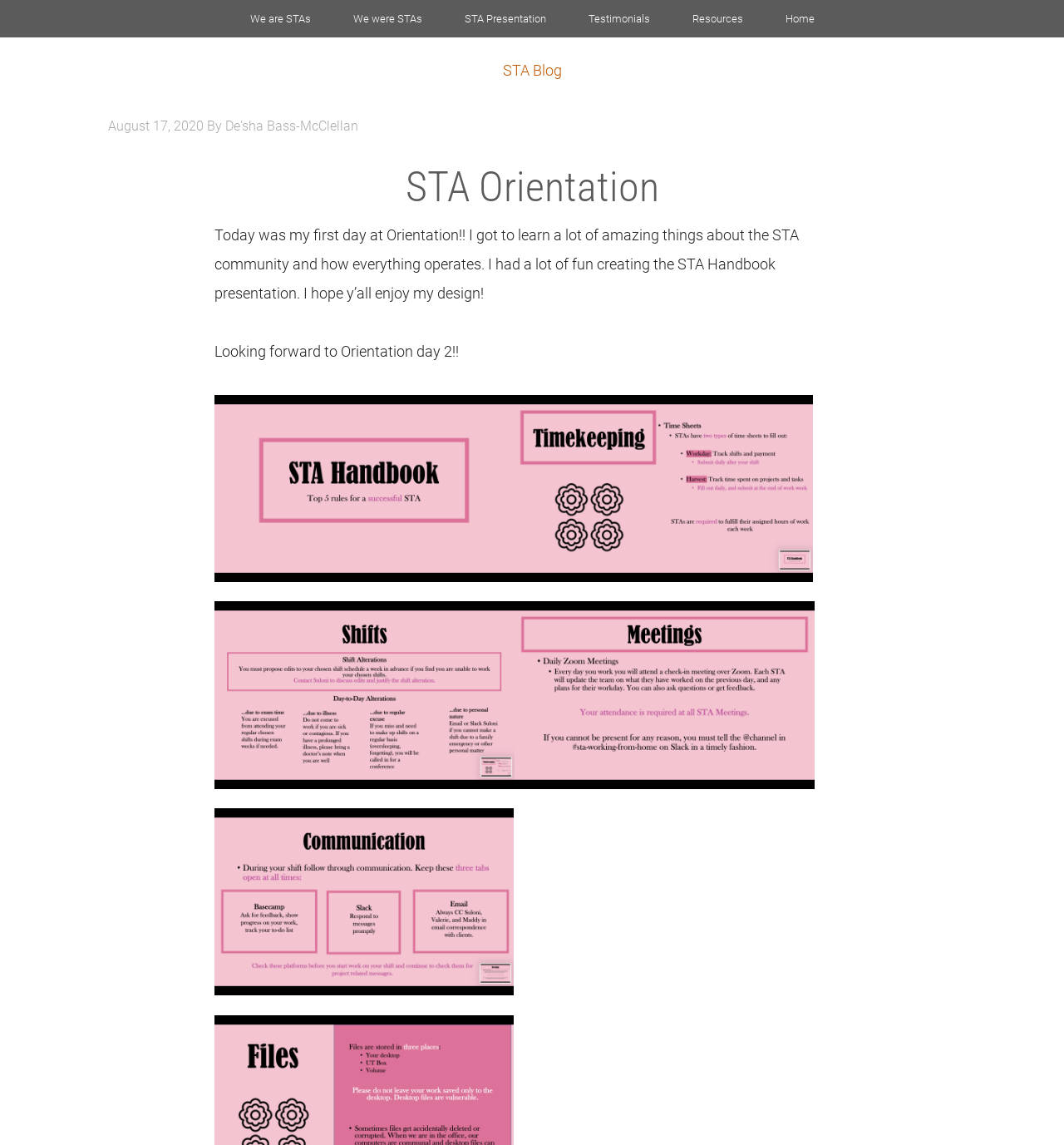Please locate the bounding box coordinates of the element that should be clicked to complete the given instruction: "go to We are STAs page".

[0.216, 0.0, 0.311, 0.033]